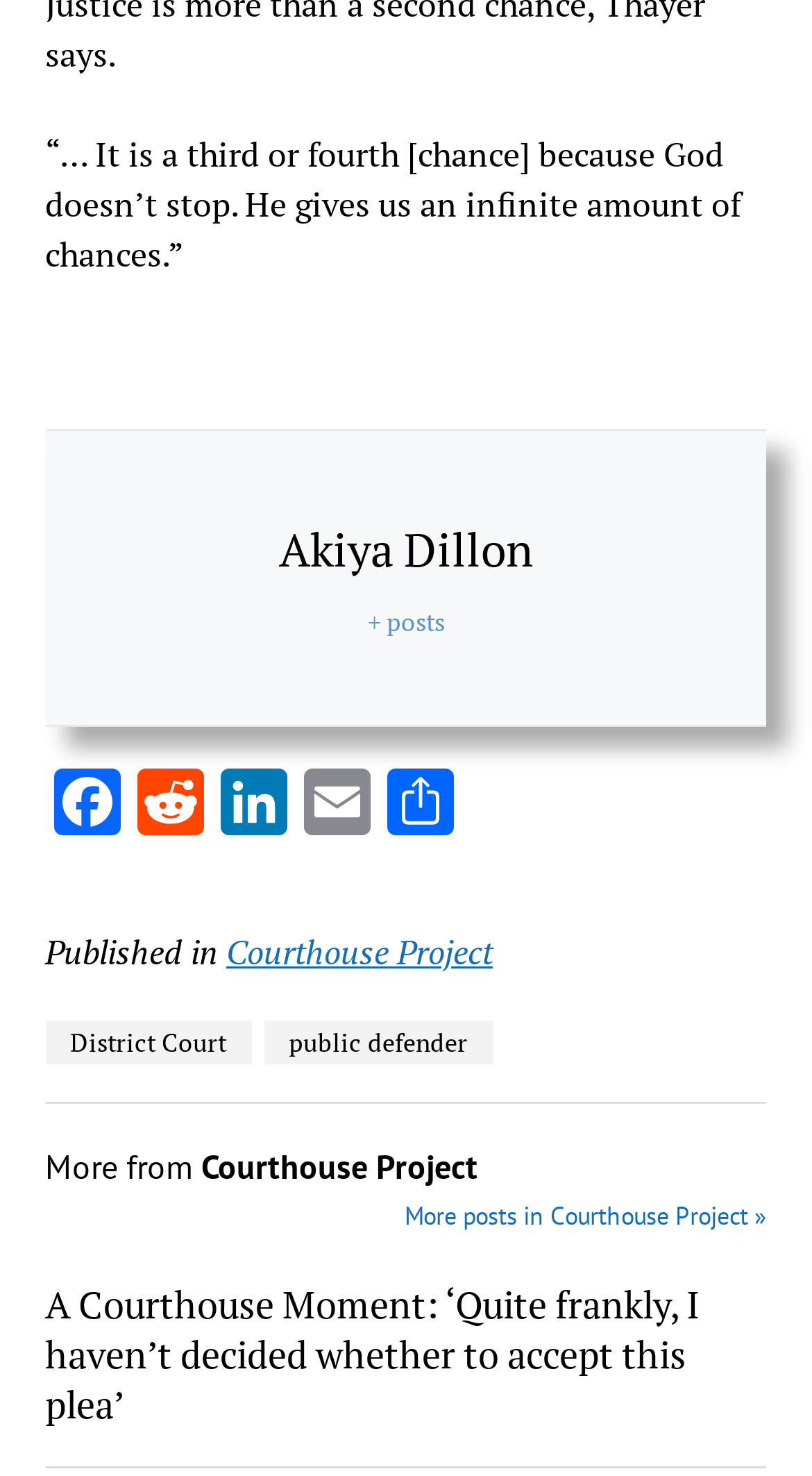Please provide a short answer using a single word or phrase for the question:
How many social media links are there?

4